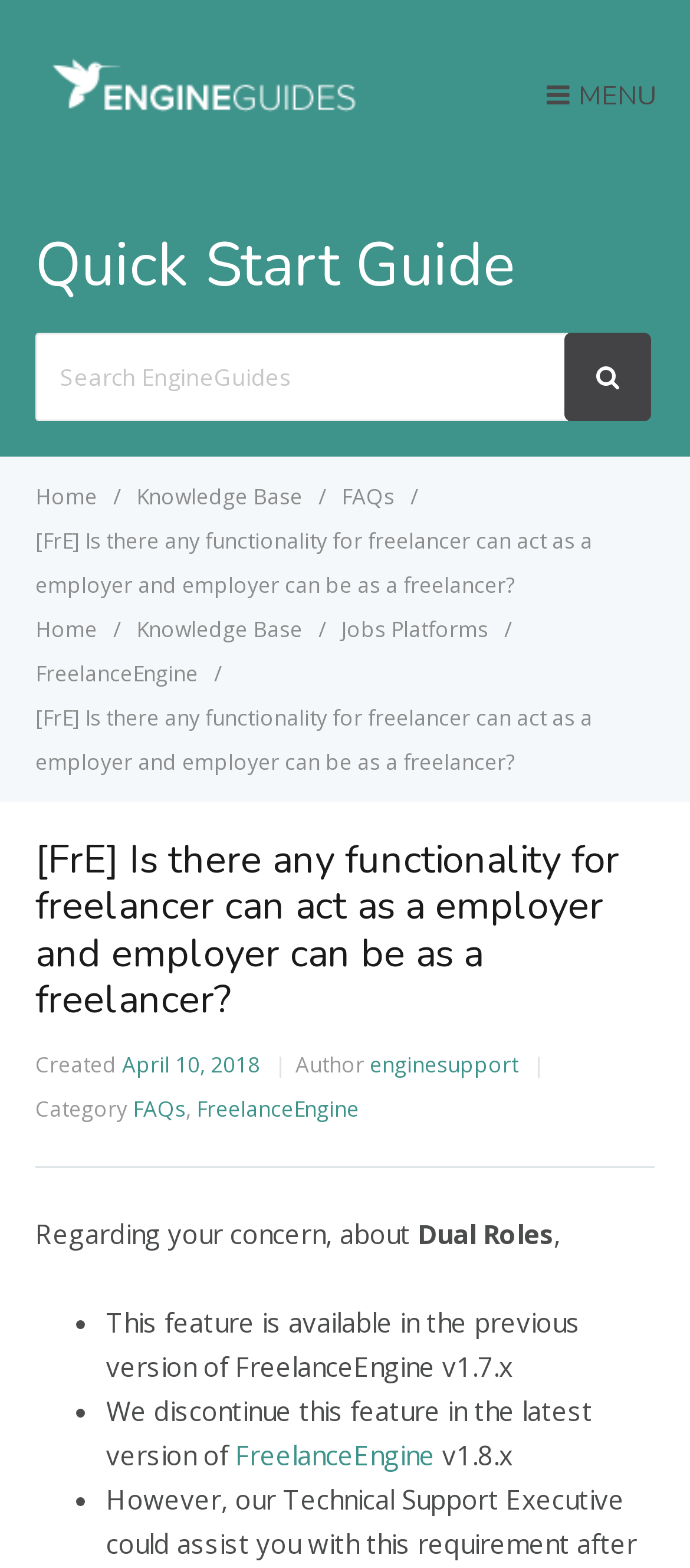Please determine the main heading text of this webpage.

Quick Start Guide